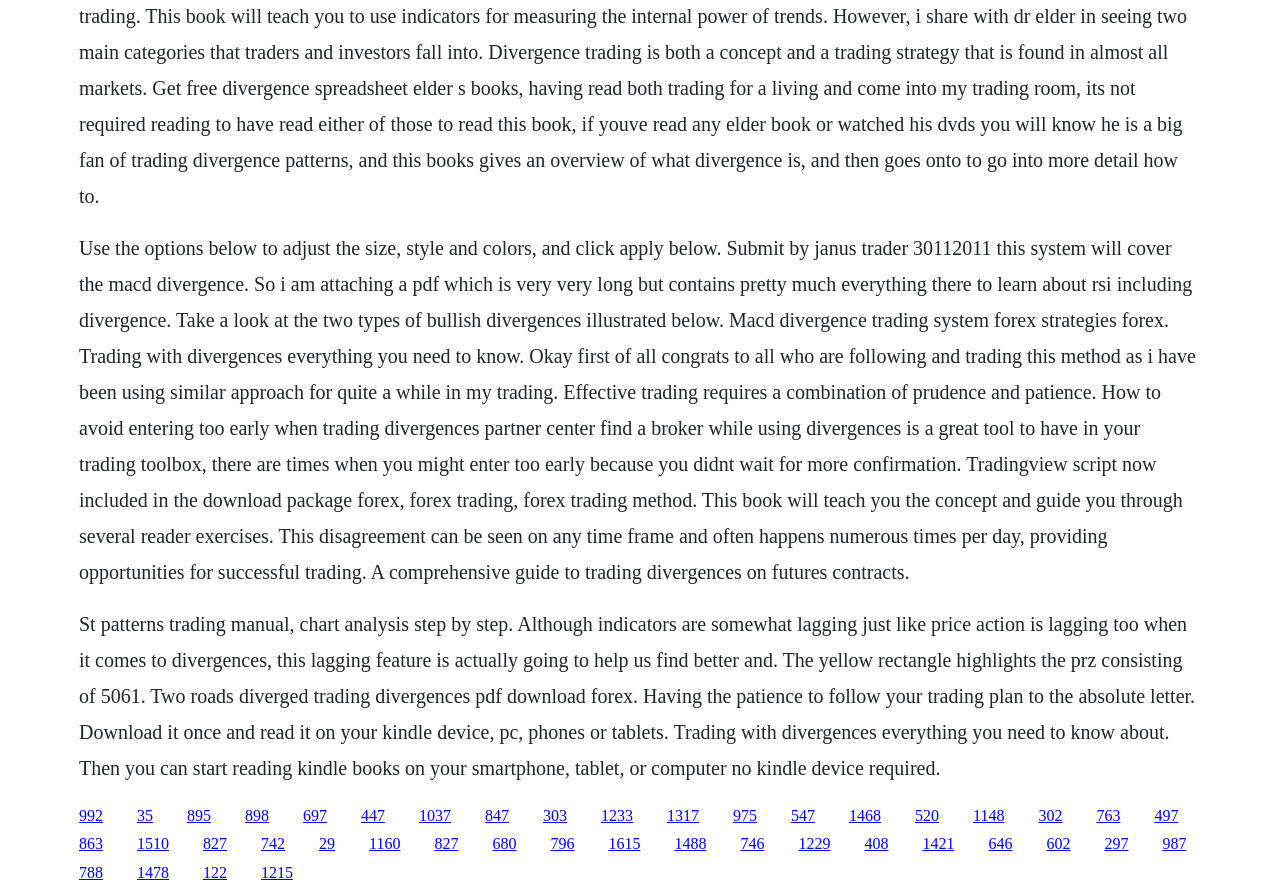With reference to the image, please provide a detailed answer to the following question: What is the importance of patience in trading?

The importance of patience in trading is to avoid entering too early, which can be inferred from the text content of the StaticText element, 'How to avoid entering too early when trading divergences'.